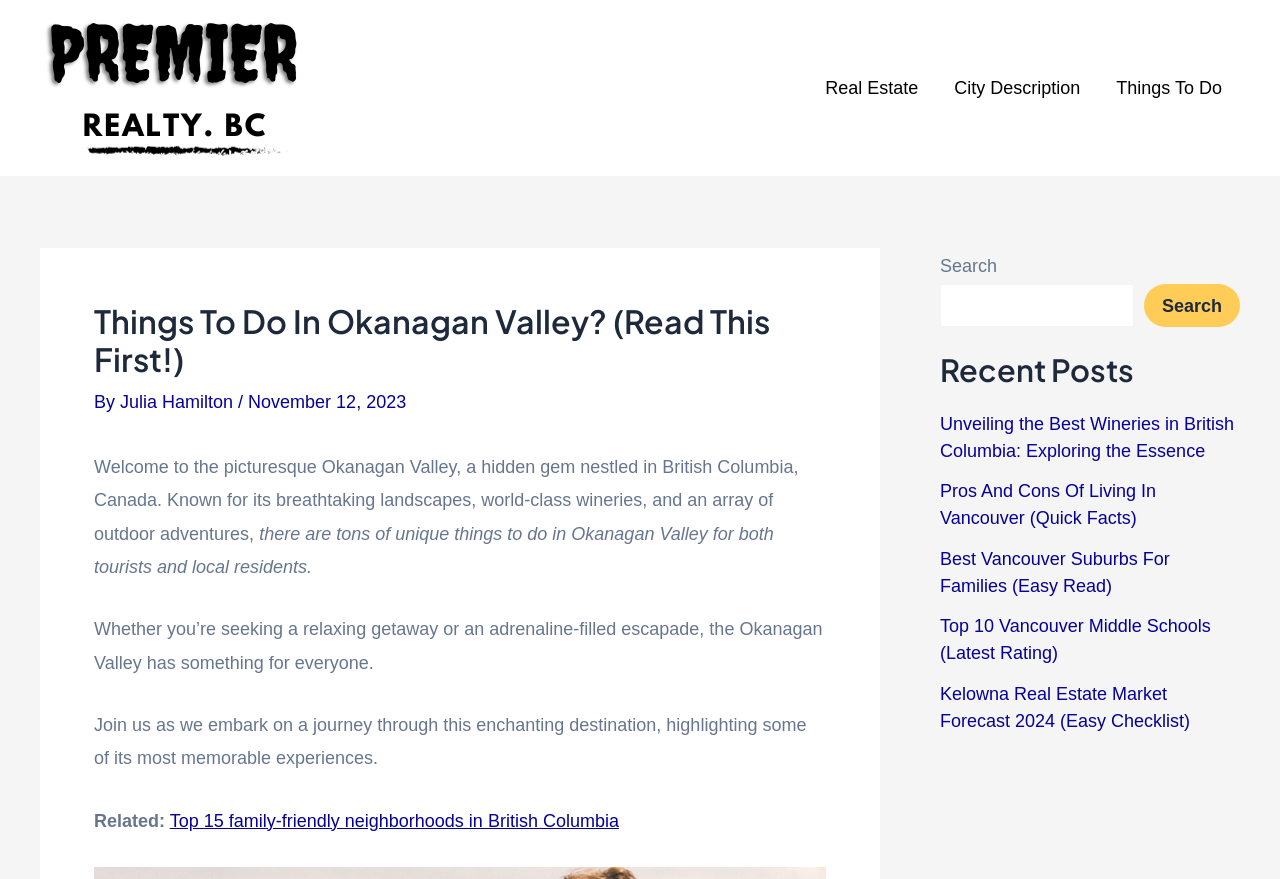Identify the bounding box for the element characterized by the following description: "Bibliography".

None